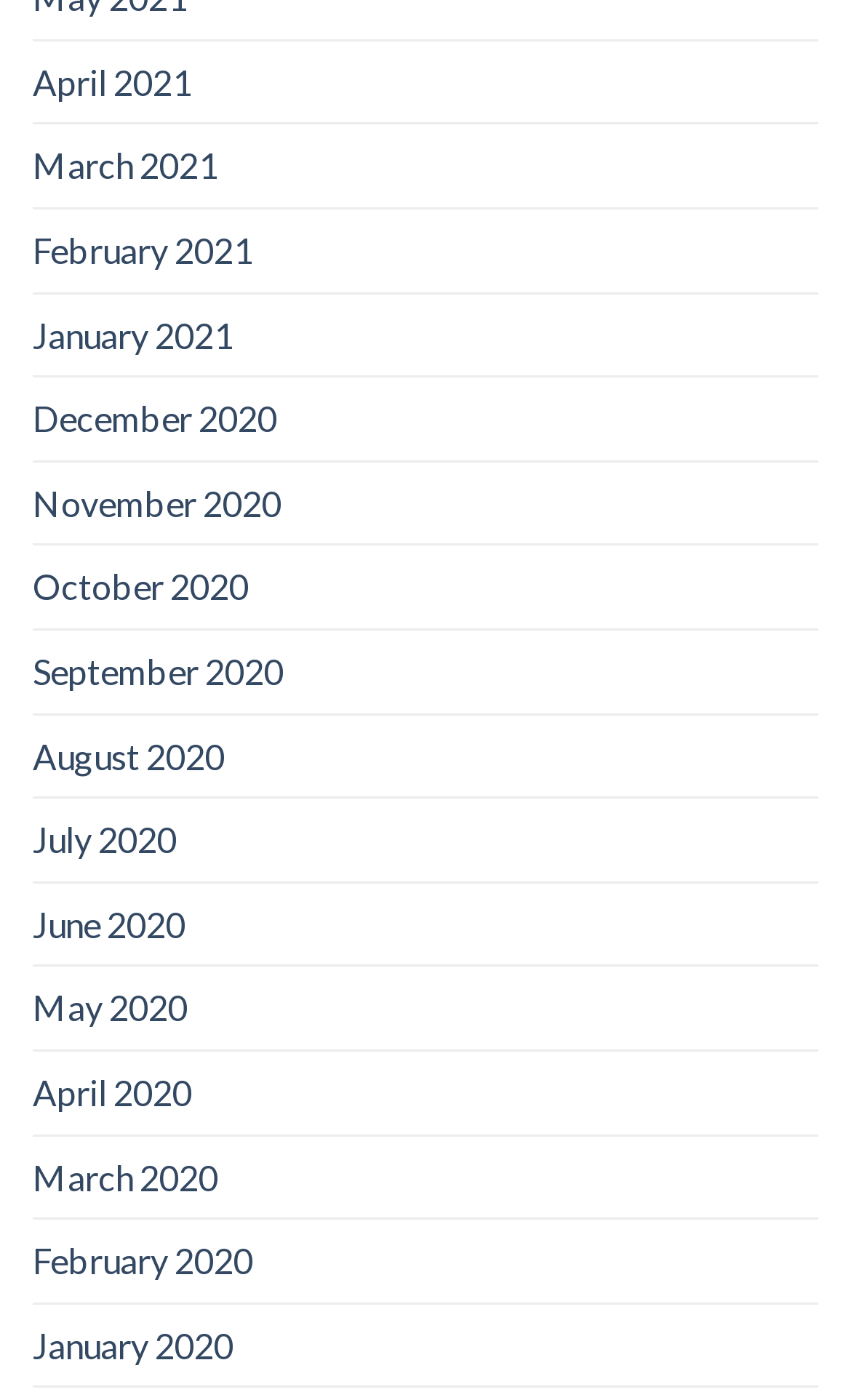Using the description "February 2020", predict the bounding box of the relevant HTML element.

[0.038, 0.871, 0.297, 0.93]